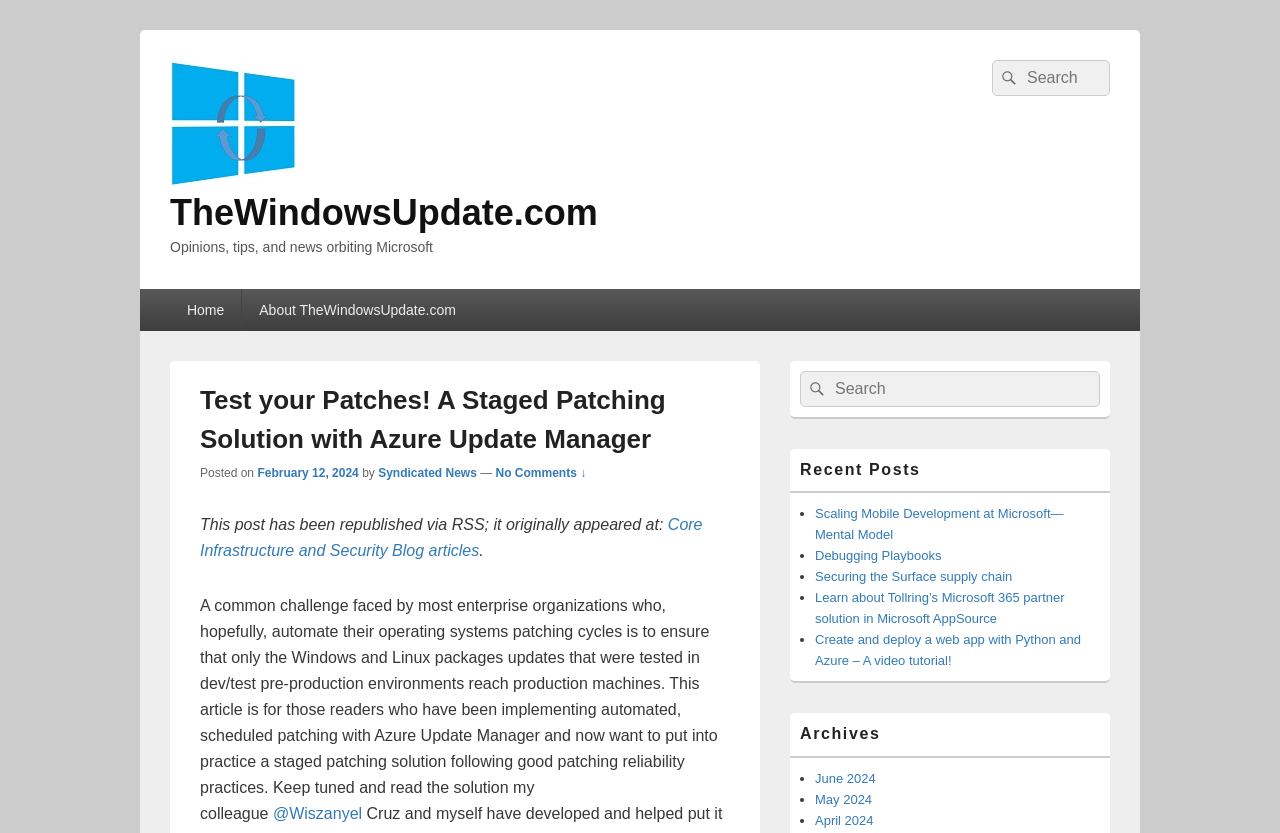Locate the bounding box of the UI element described in the following text: "Securing the Surface supply chain".

[0.637, 0.683, 0.791, 0.701]